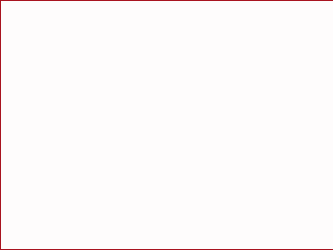Give a one-word or one-phrase response to the question: 
What social media platforms are available for sharing?

Facebook, Twitter, and Pinterest